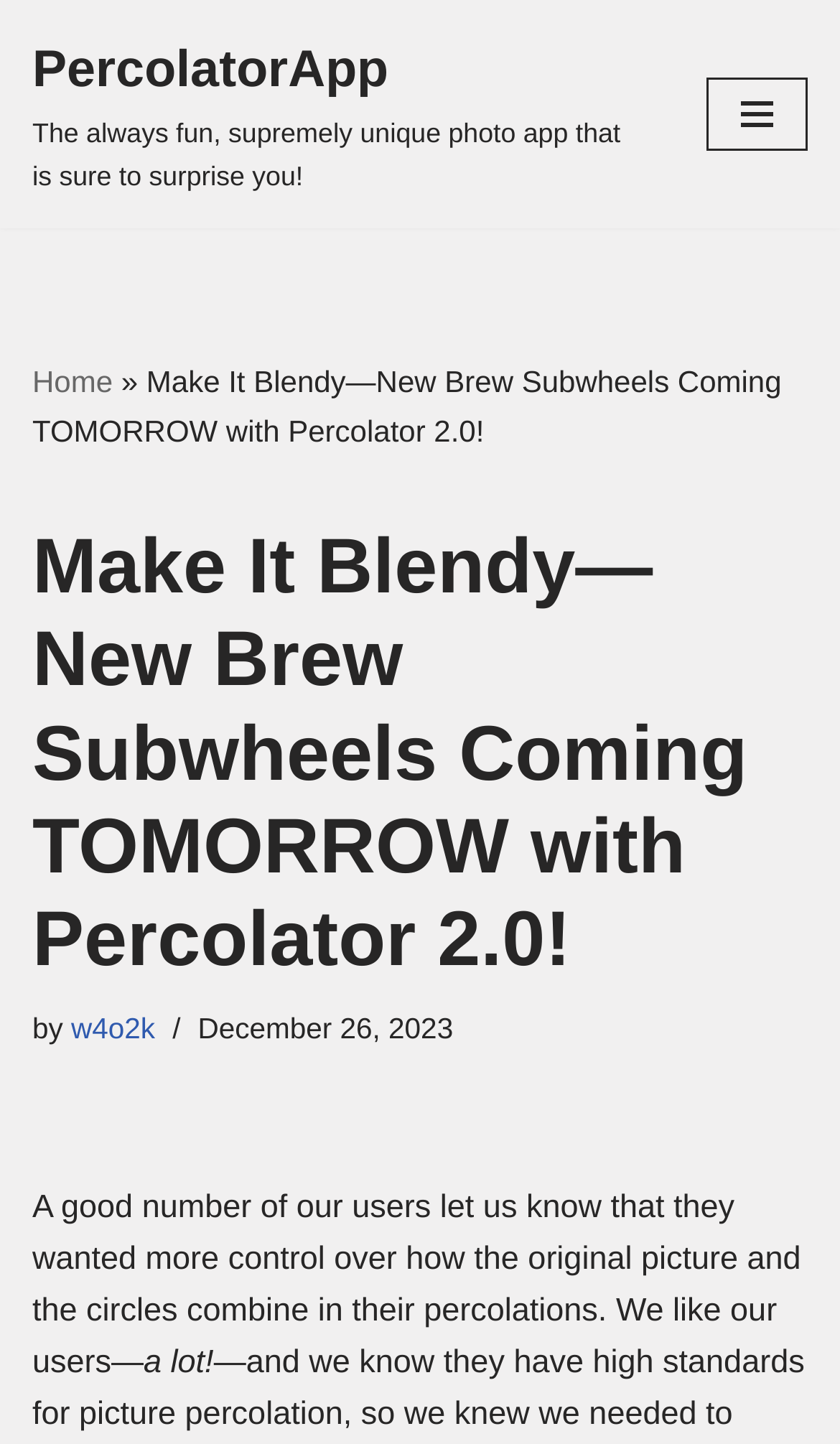Respond to the question below with a single word or phrase: When is the Percolator 2.0 update coming?

Tomorrow